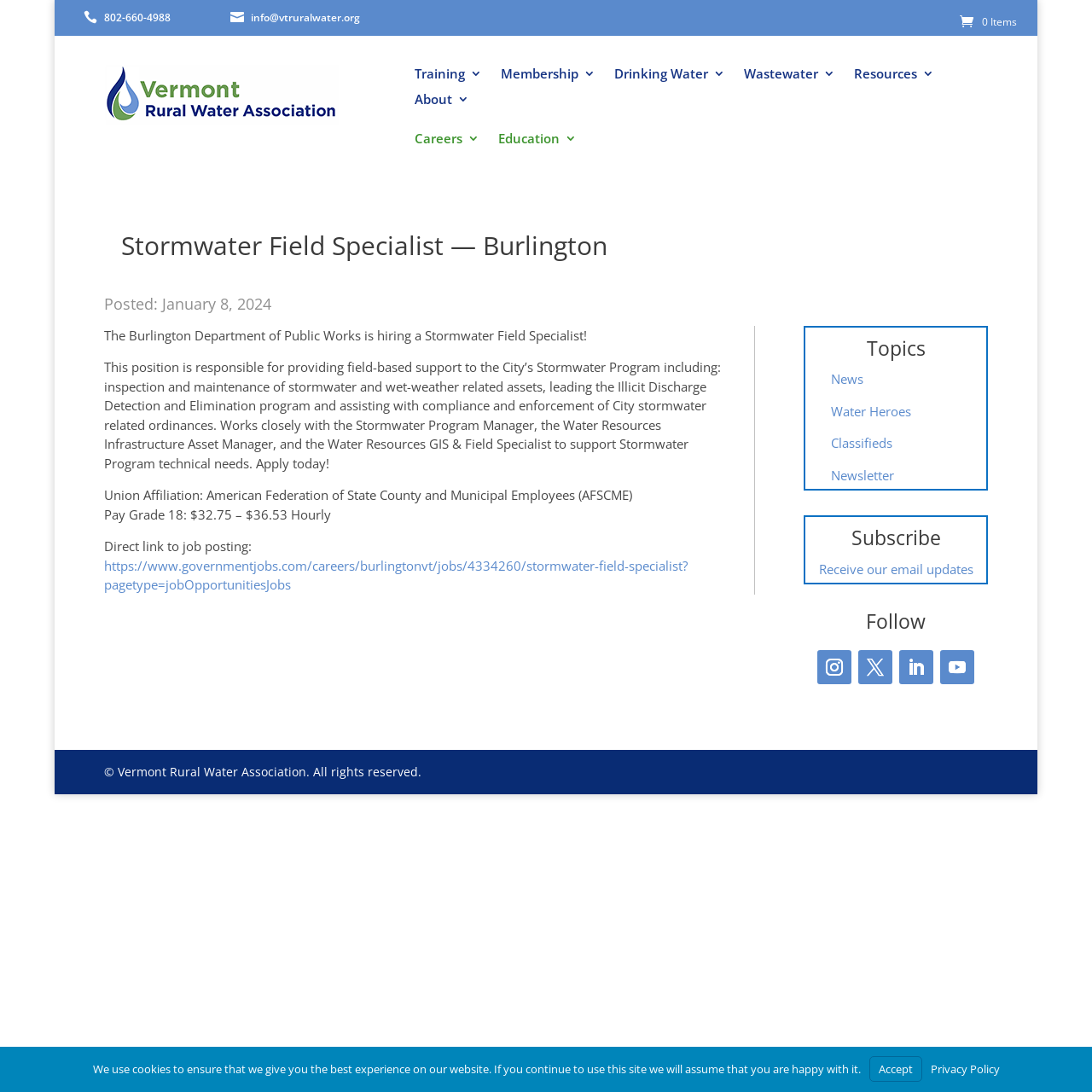How many links are there in the 'Topics' section?
Please provide a comprehensive answer based on the details in the screenshot.

I found the number of links by looking at the 'Topics' section of the webpage. There are four links with the texts 'News', 'Water Heroes', 'Classifieds', and 'Newsletter'.